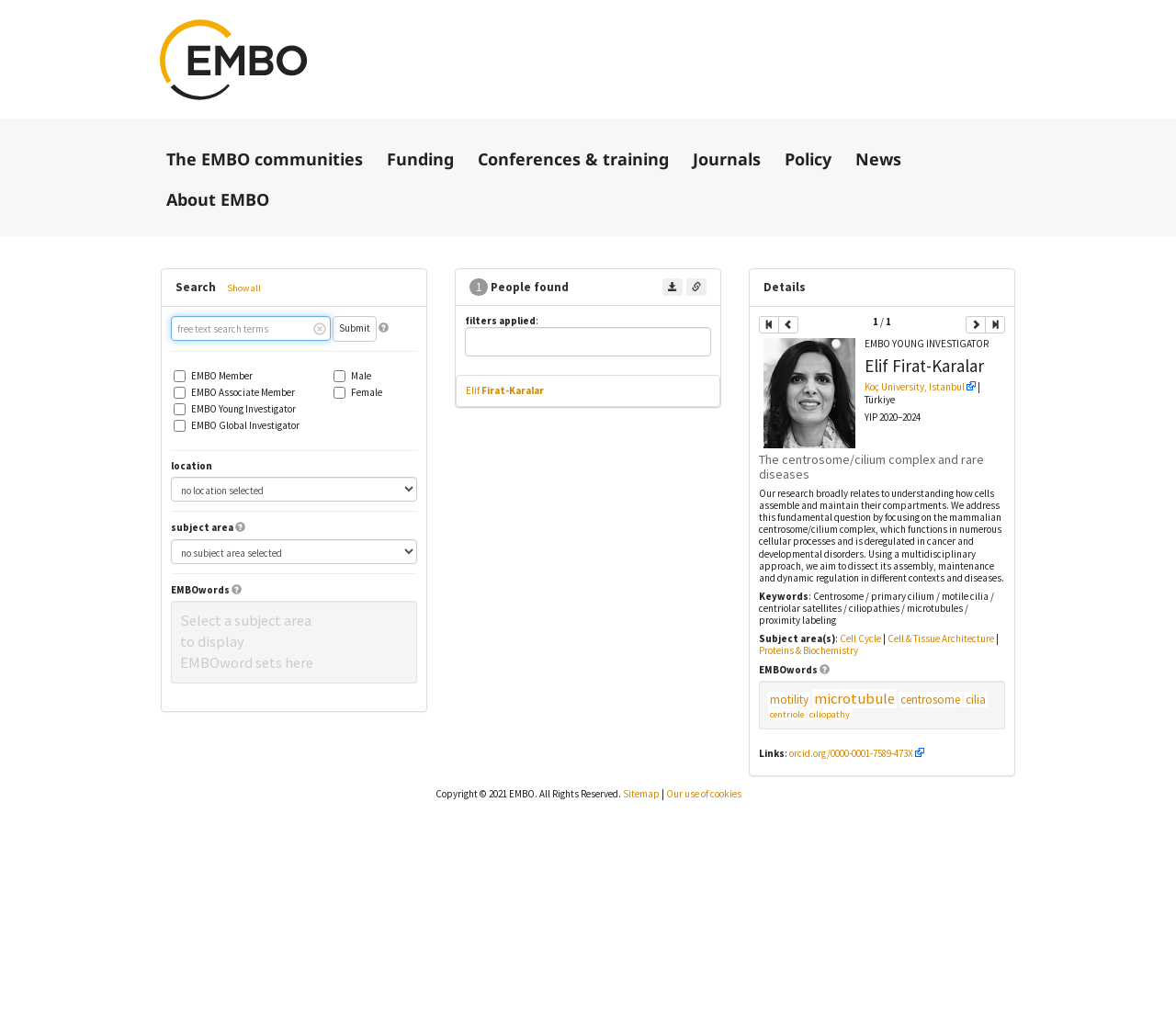What is the current result set?
Provide an in-depth and detailed explanation in response to the question.

The current result set is displayed as a heading element with the text '1 People found', indicating that the search query has returned a single result. This result is likely displayed below the search bar and filters.